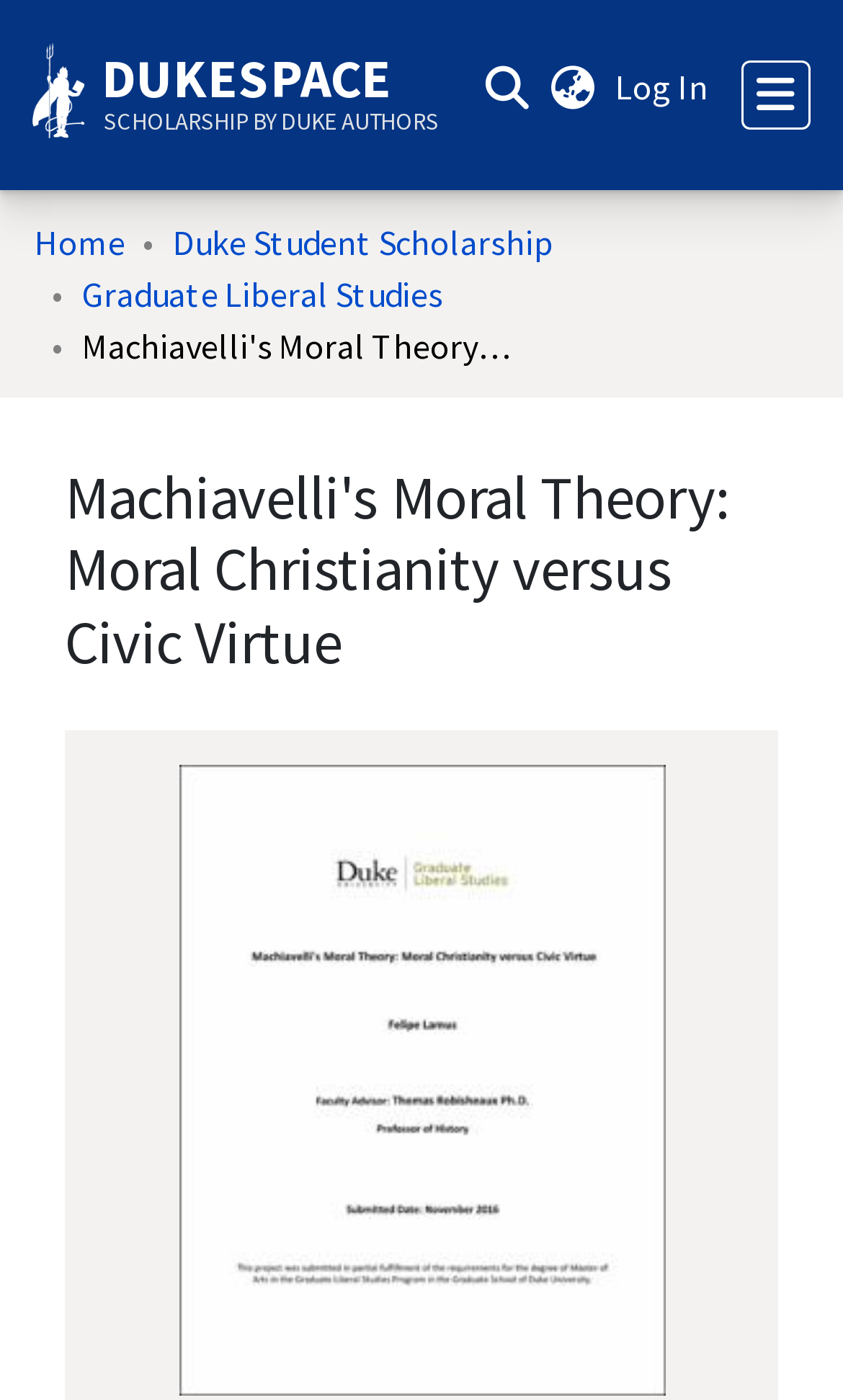Give a one-word or phrase response to the following question: How many navigation links are present in the breadcrumb?

3